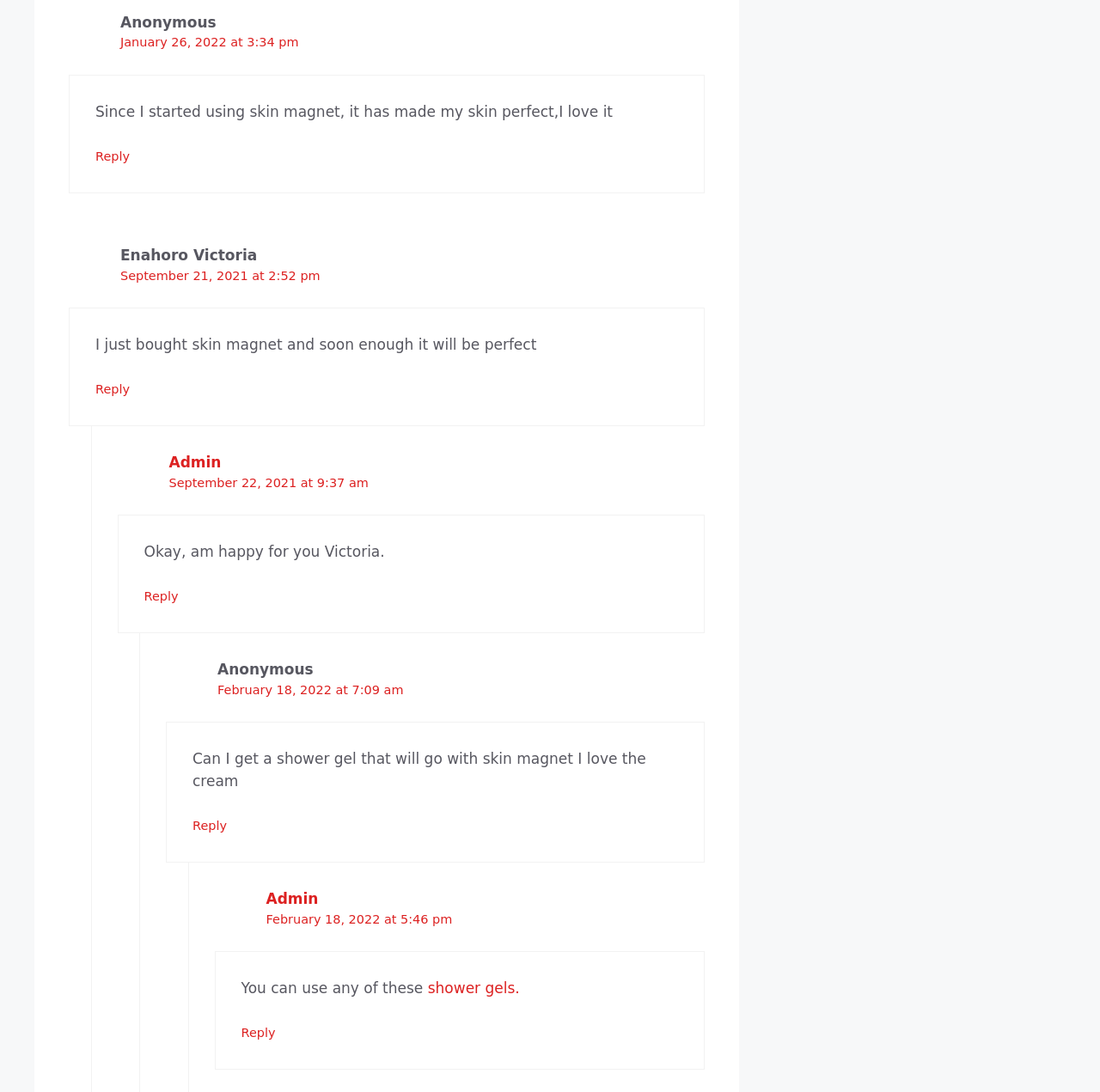Please identify the bounding box coordinates of the element I should click to complete this instruction: 'Reply to Anonymous'. The coordinates should be given as four float numbers between 0 and 1, like this: [left, top, right, bottom].

[0.087, 0.137, 0.118, 0.149]